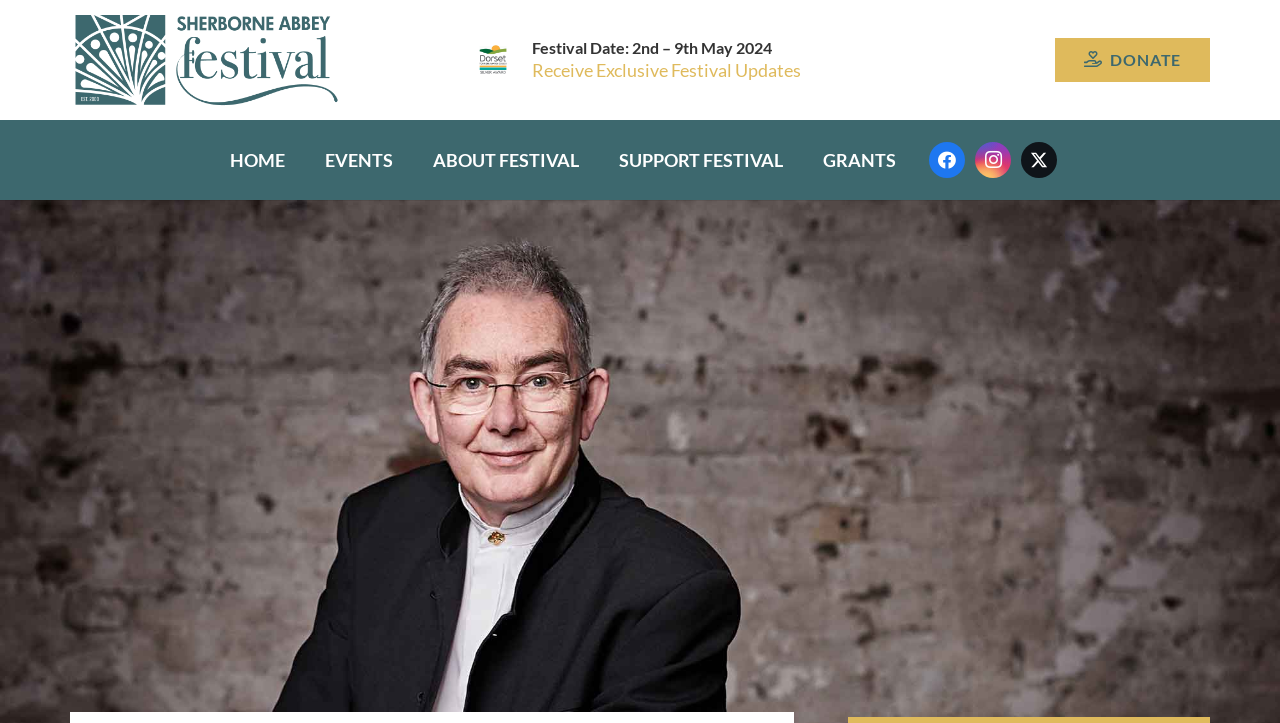Using the provided description Receive Exclusive Festival Updates, find the bounding box coordinates for the UI element. Provide the coordinates in (top-left x, top-left y, bottom-right x, bottom-right y) format, ensuring all values are between 0 and 1.

[0.416, 0.082, 0.626, 0.112]